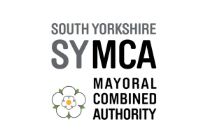Analyze the image and provide a detailed caption.

The image features the logo of the South Yorkshire Mayoral Combined Authority (SYMCA), prominently displaying the text "SOUTH YORKSHIRE" in an uppercase font above the acronym "SY MCA." Below this, the phrase "MAYORAL COMBINED AUTHORITY" is presented in a bold, clear typeface, emphasizing the organization's role. Accompanying the text is a stylized representation of a white rose—symbolizing Yorkshire—adorned with green leaves and a yellow center, enhancing the logo's regional connection and visual appeal. This graphic encapsulates the authority's commitment to community leadership and collaboration within the South Yorkshire region.